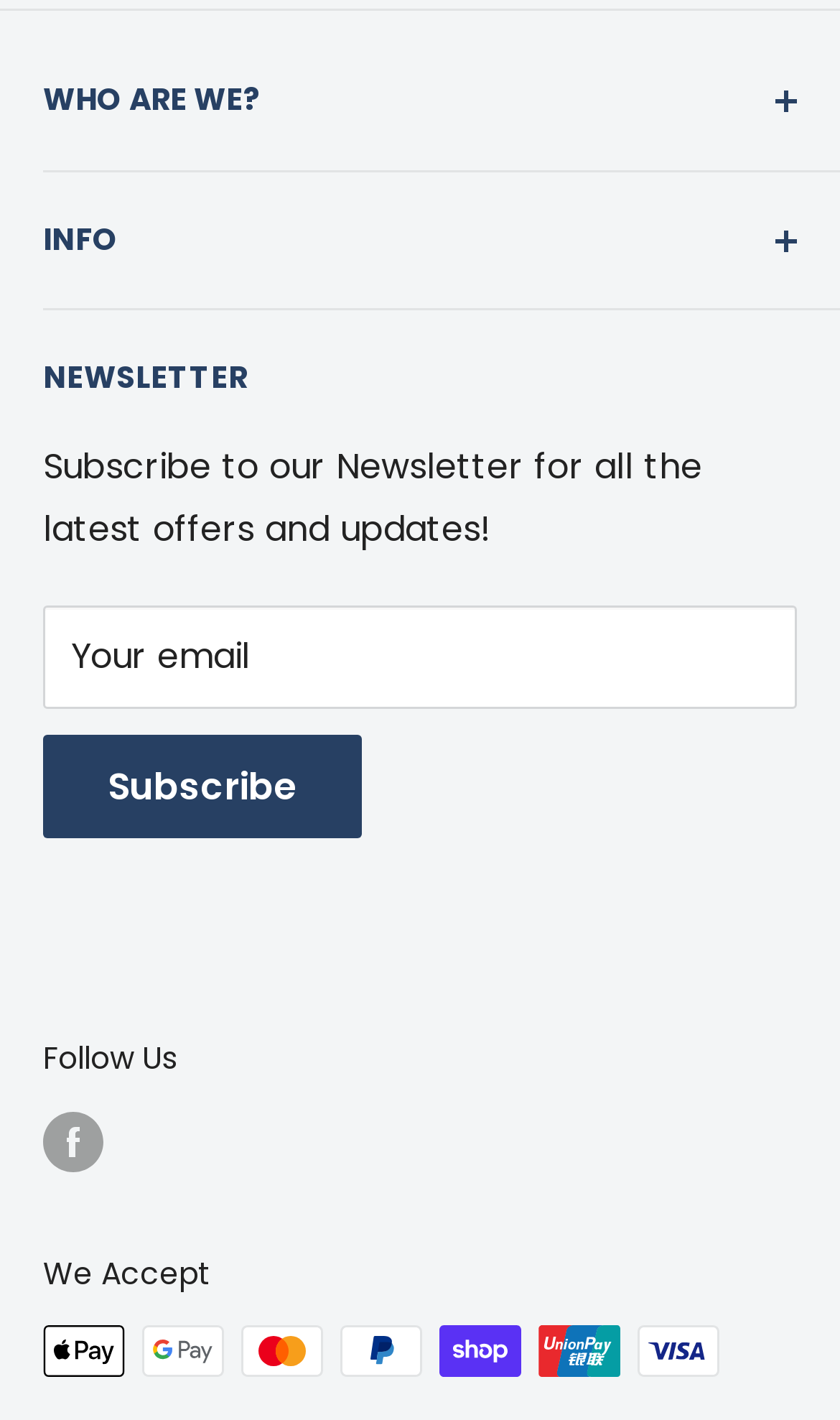Please locate the bounding box coordinates of the region I need to click to follow this instruction: "Click the 'WHO ARE WE?' button".

[0.051, 0.022, 0.949, 0.119]